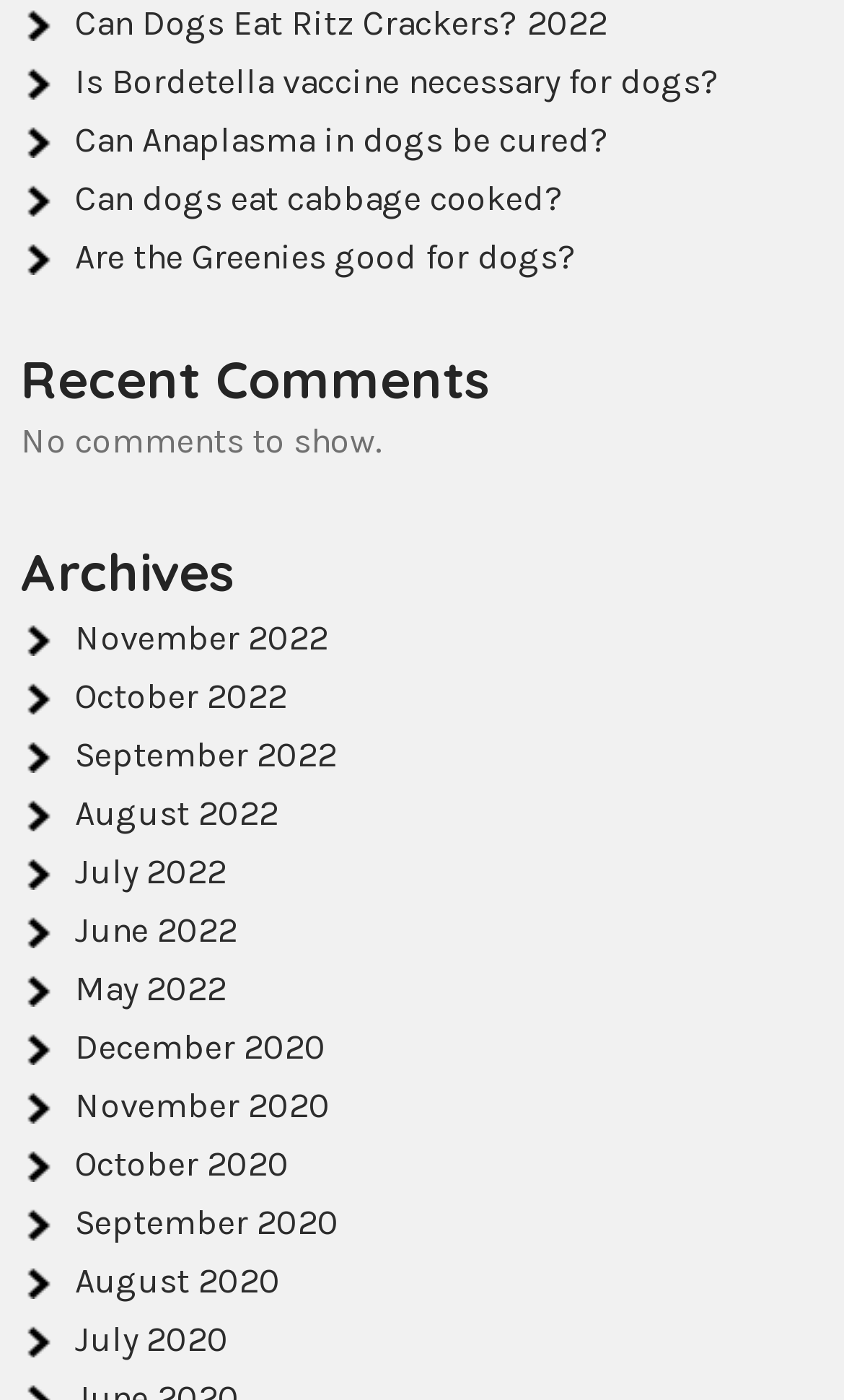Please find the bounding box coordinates of the section that needs to be clicked to achieve this instruction: "Check recent comments".

[0.025, 0.248, 0.975, 0.294]